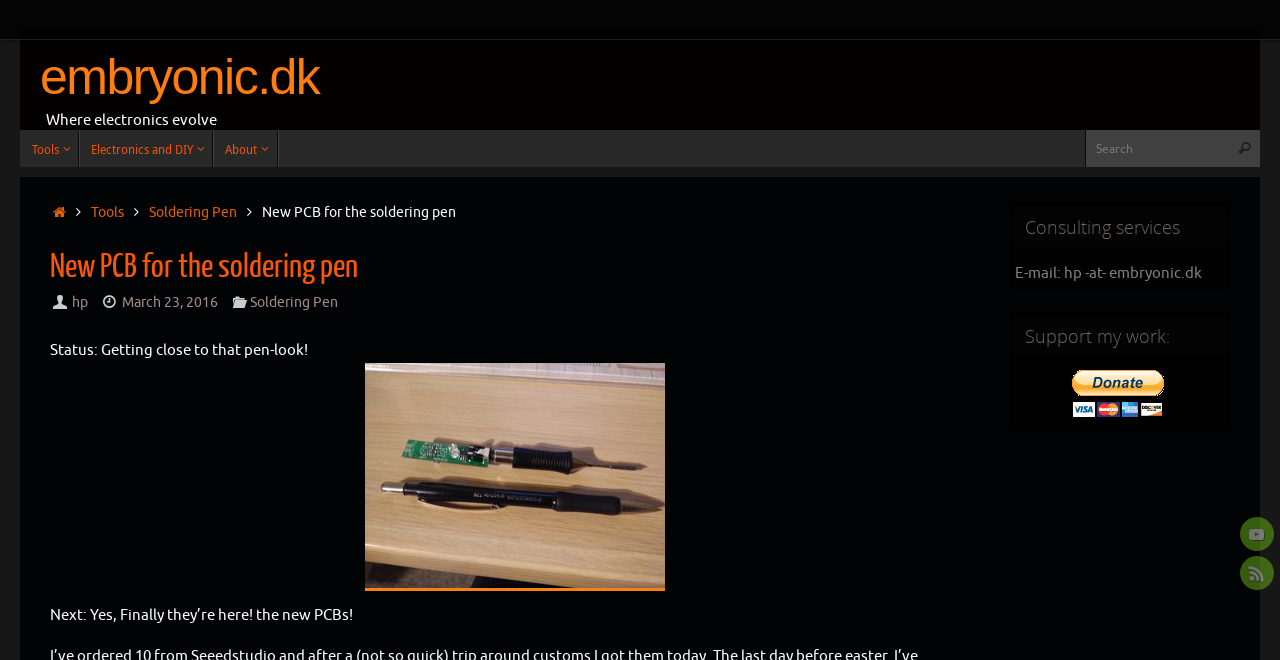What is the purpose of the 'Donate with PayPal' button?
Give a one-word or short-phrase answer derived from the screenshot.

To support the author's work